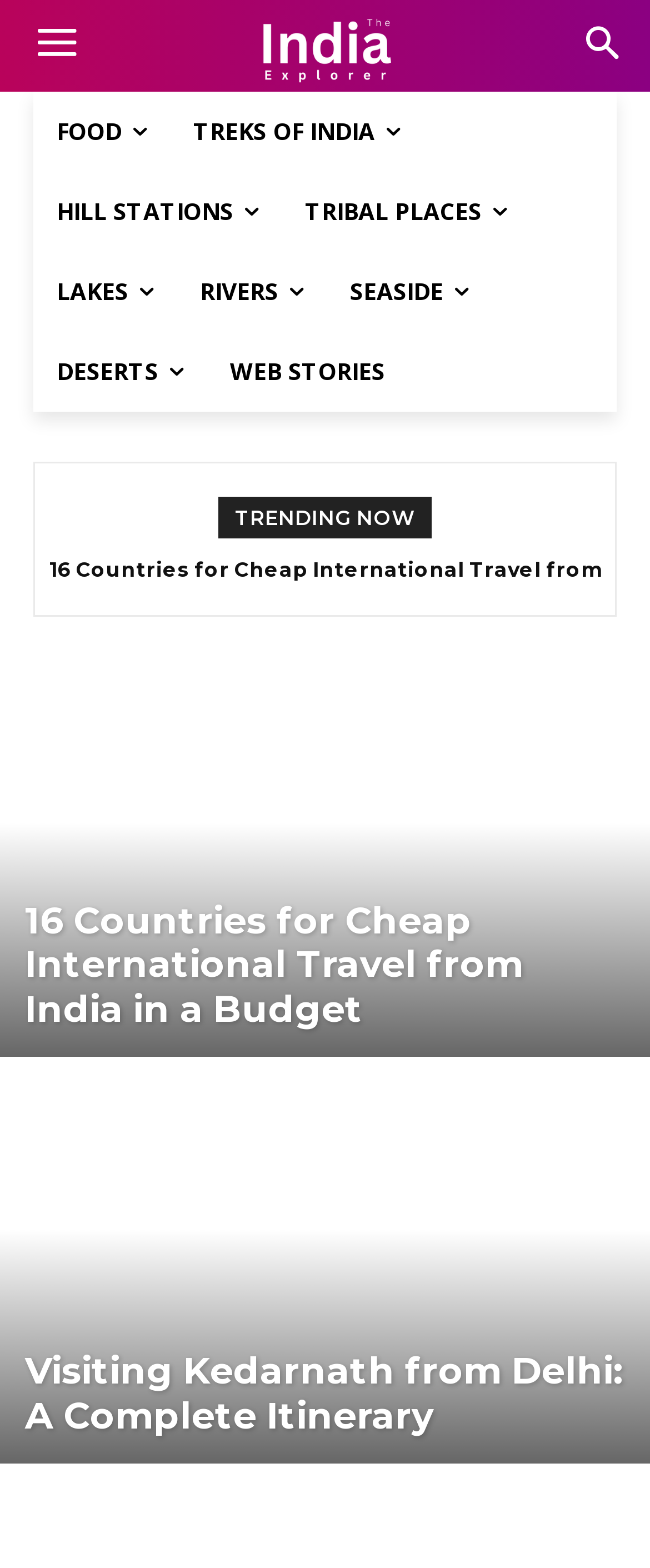What is the theme of the webpage?
Please provide a comprehensive and detailed answer to the question.

I analyzed the content of the webpage, including the categories, article titles, and links, and determined that the theme of the webpage is travel, specifically exploring India and its various destinations.